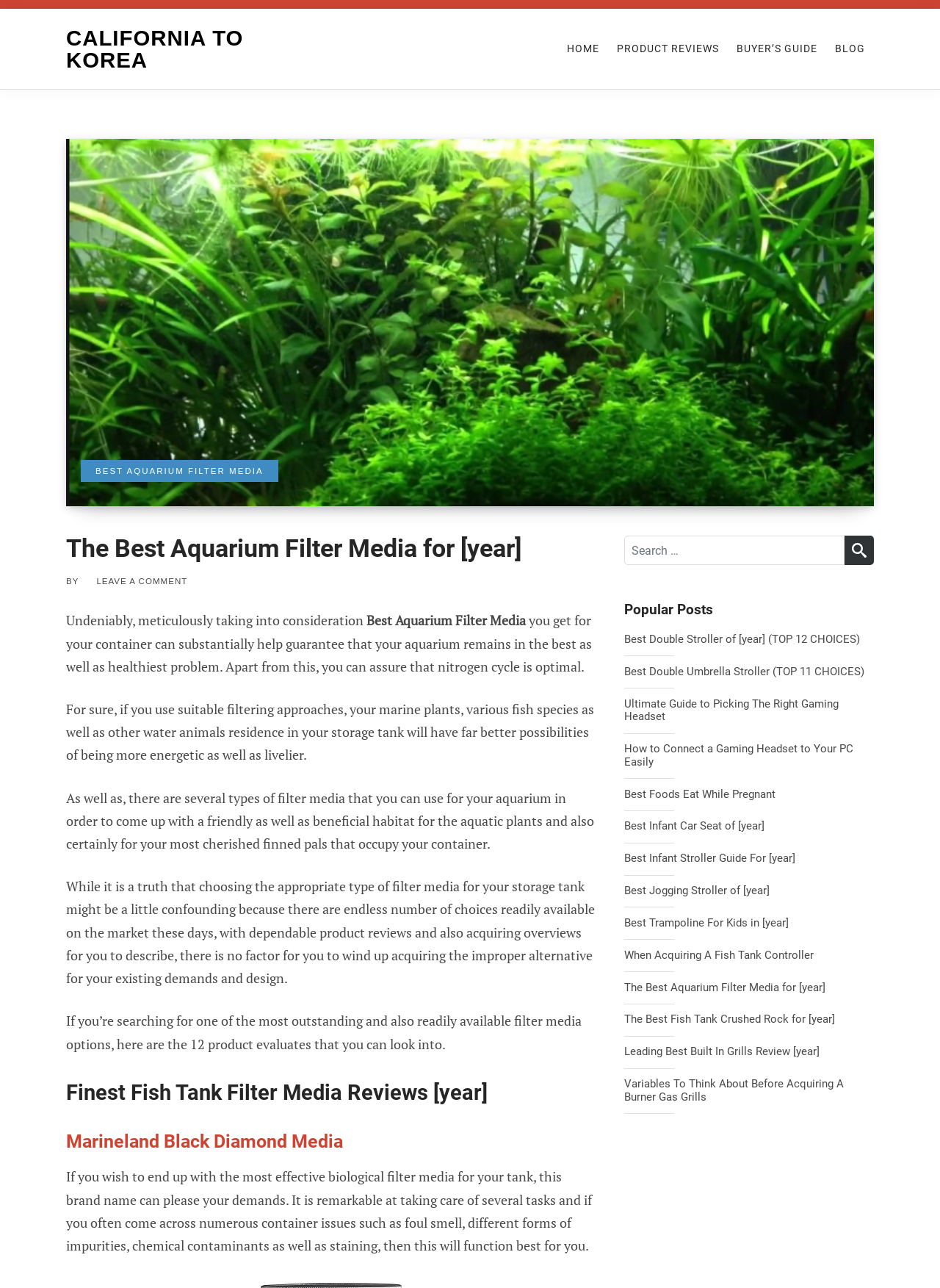Locate the bounding box coordinates of the clickable region to complete the following instruction: "Click on the 'Marineland Black Diamond Media' link."

[0.07, 0.878, 0.365, 0.895]